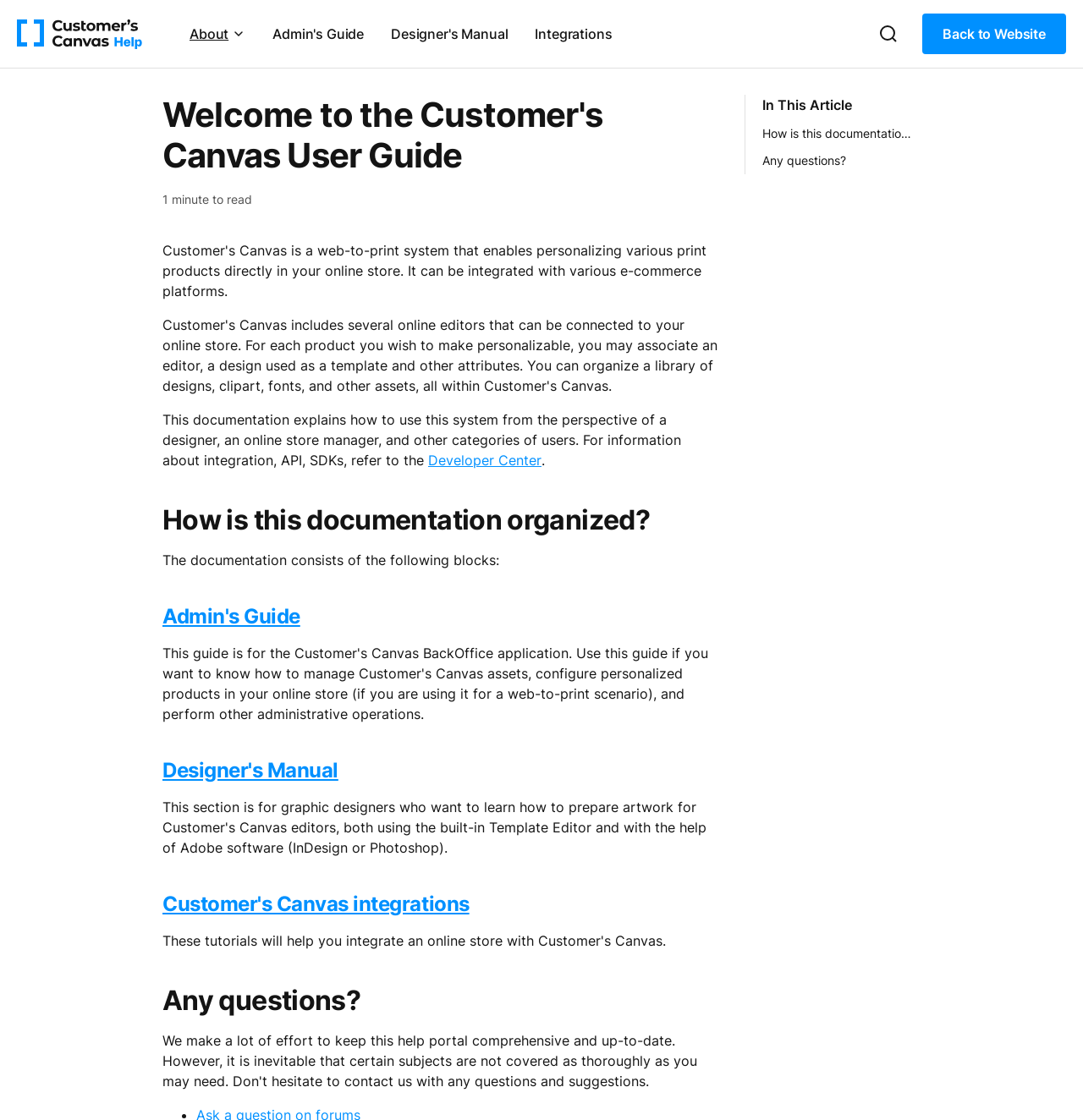Where can I find information about integration, API, and SDKs?
Based on the visual details in the image, please answer the question thoroughly.

Information about integration, API, and SDKs can be found in the Developer Center, which is linked from the text 'For information about integration, API, SDKs, refer to the' on the webpage.